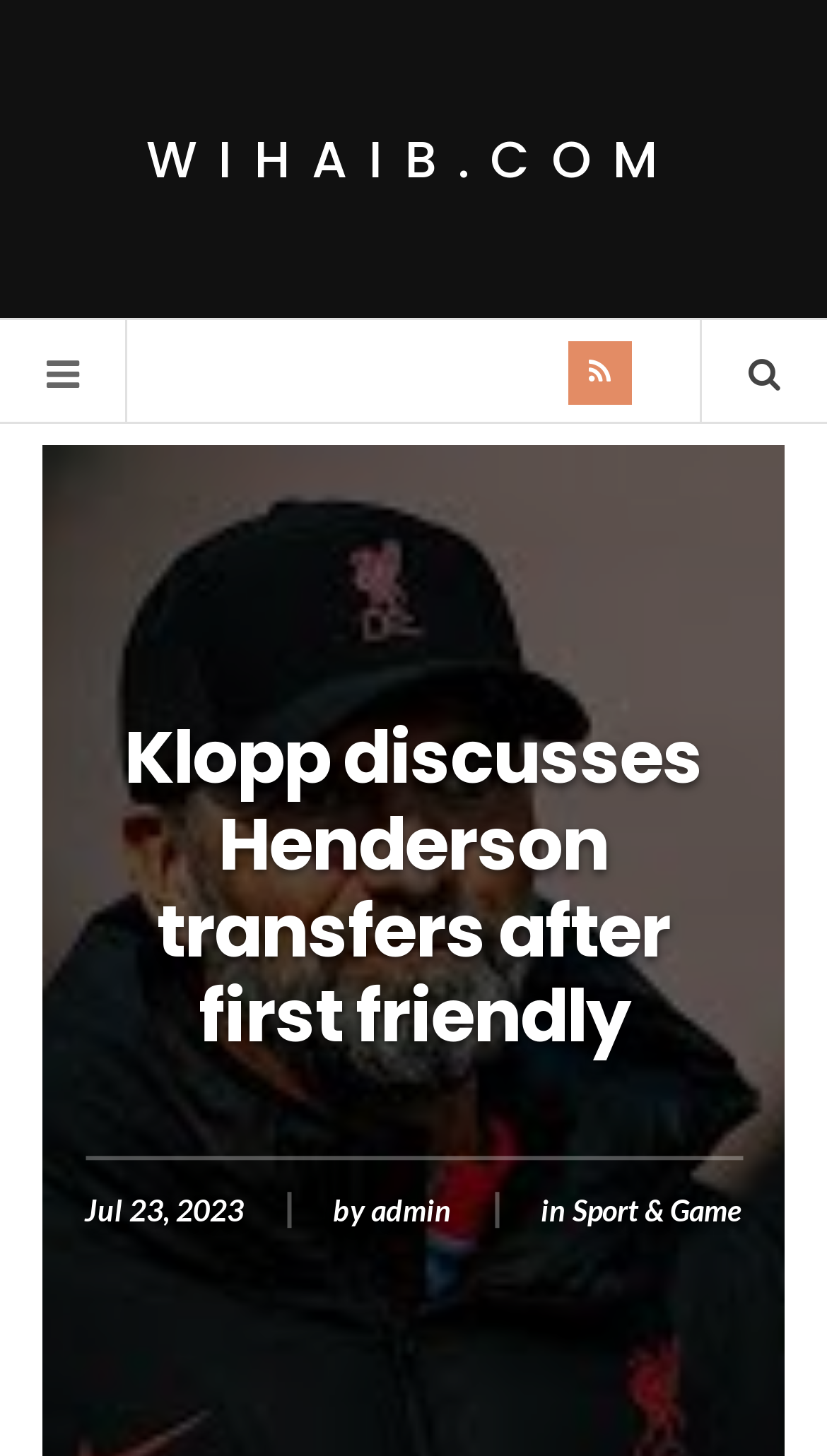Refer to the screenshot and answer the following question in detail:
What is the date of the article?

I found the date of the article by looking at the time element in the header section, which contains the static text 'Jul 23, 2023'.